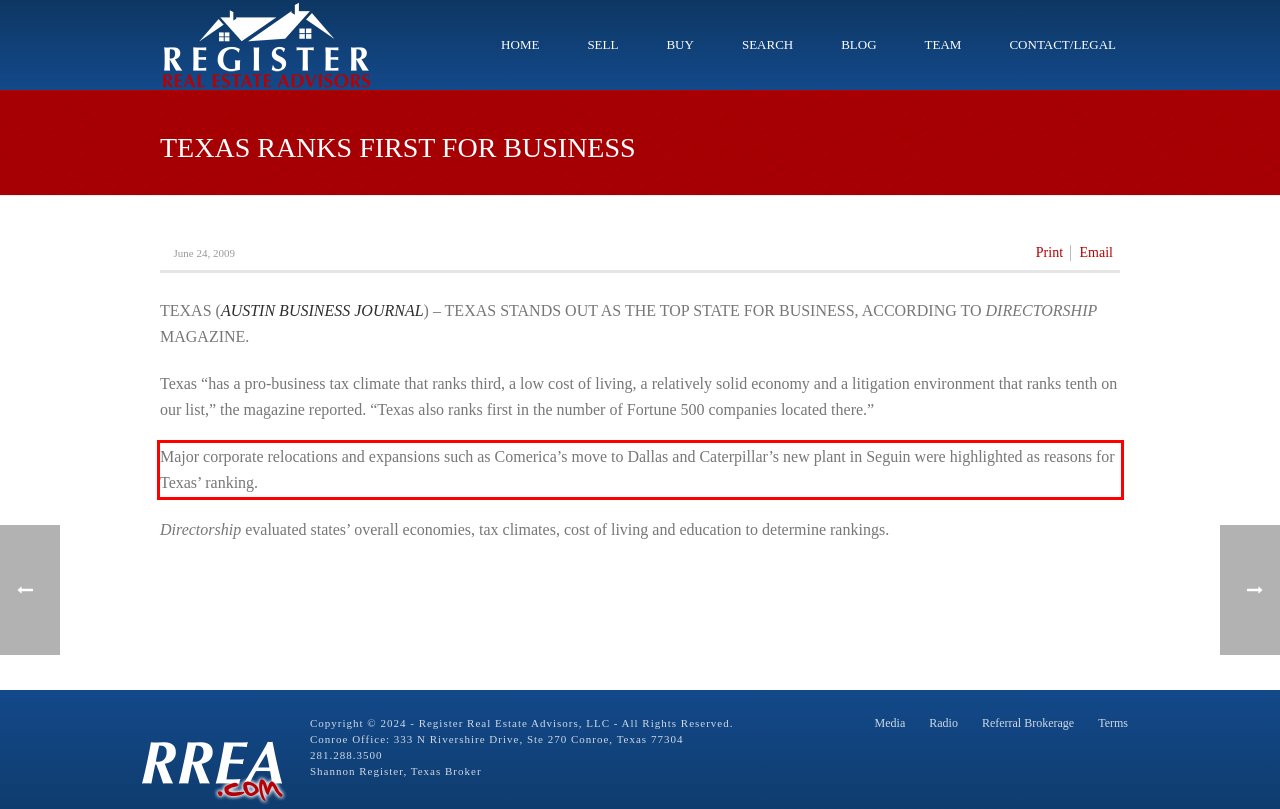Please perform OCR on the text content within the red bounding box that is highlighted in the provided webpage screenshot.

Major corporate relocations and expansions such as Comerica’s move to Dallas and Caterpillar’s new plant in Seguin were highlighted as reasons for Texas’ ranking.